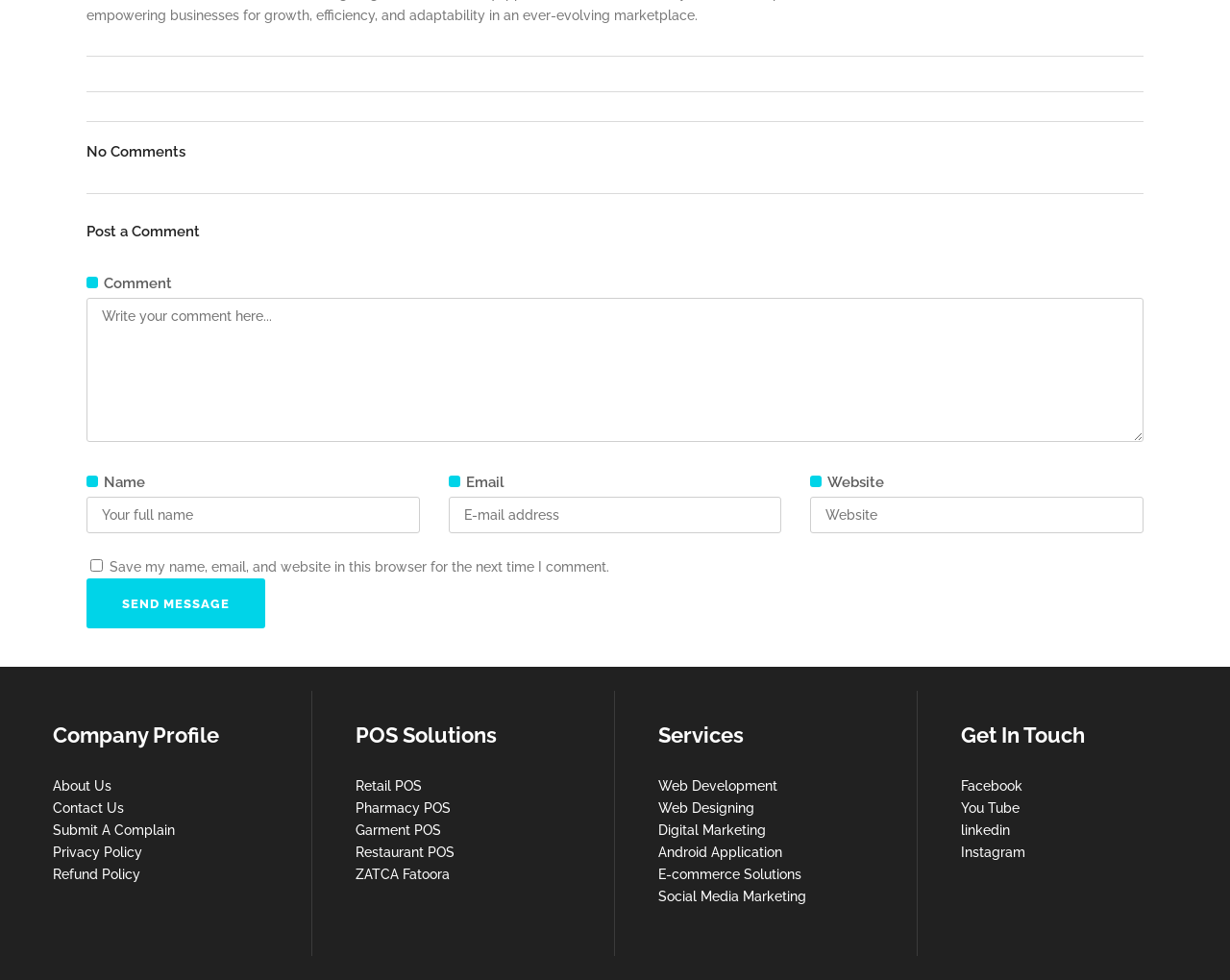Please provide a short answer using a single word or phrase for the question:
What social media platforms are listed under 'Get In Touch'?

Facebook, YouTube, etc.